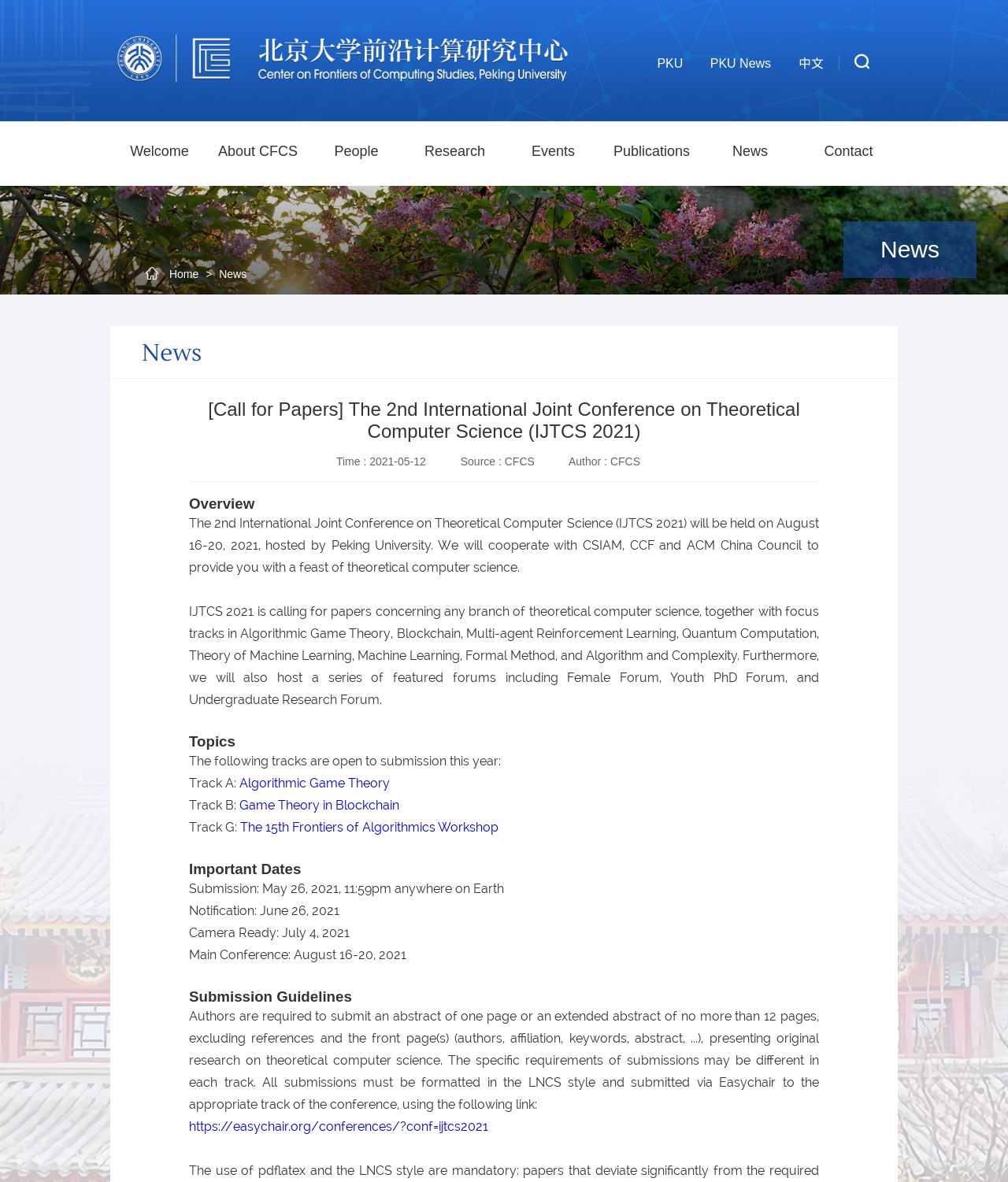What is the name of the conference?
Based on the screenshot, respond with a single word or phrase.

IJTCS 2021